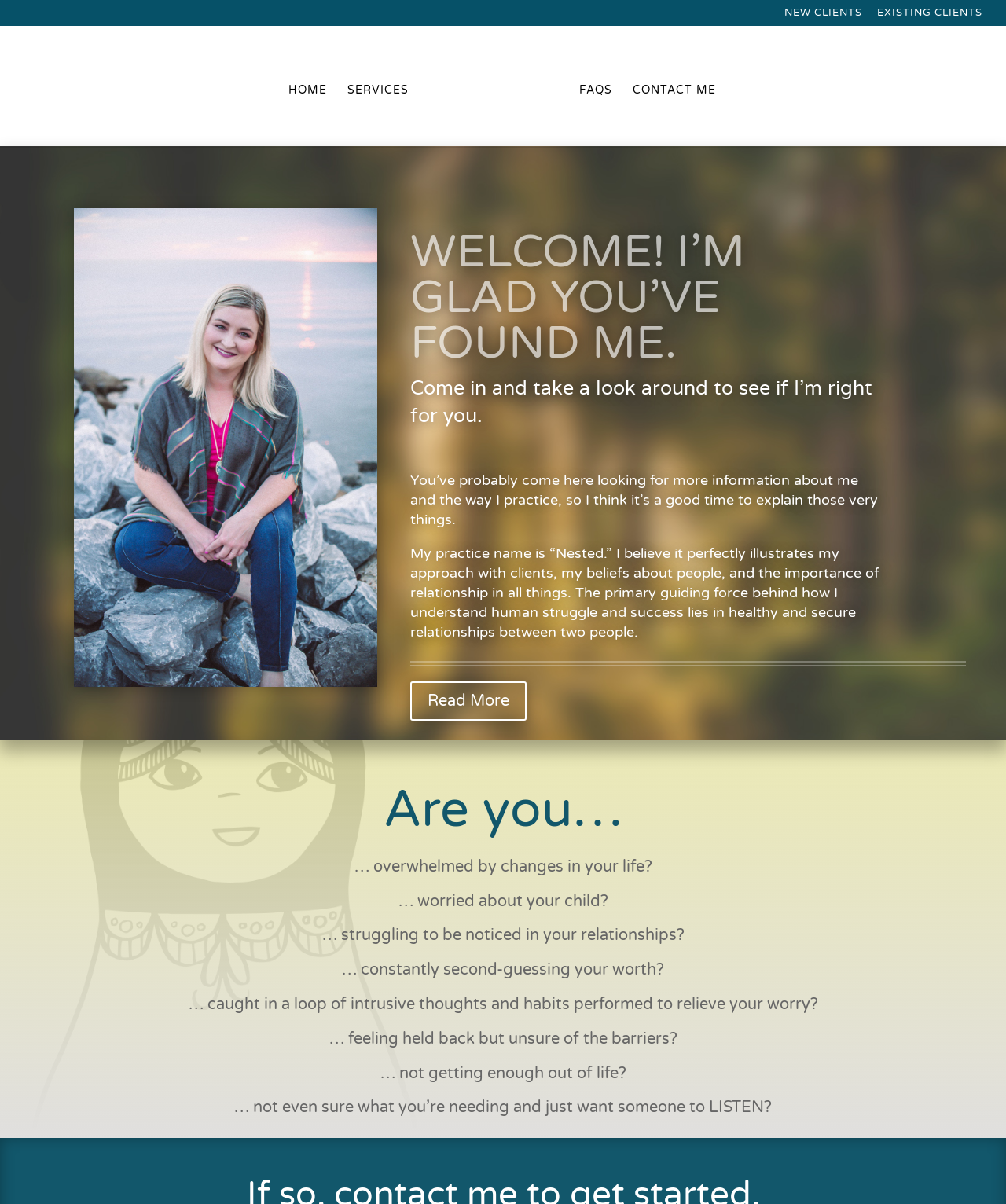What is the purpose of the 'Read More' link?
Using the image as a reference, give an elaborate response to the question.

The 'Read More' link is located below the introductory text about the therapist's practice. Its purpose is likely to allow users to read more about the therapist's practice, possibly providing more information about their approach, services, and philosophy.